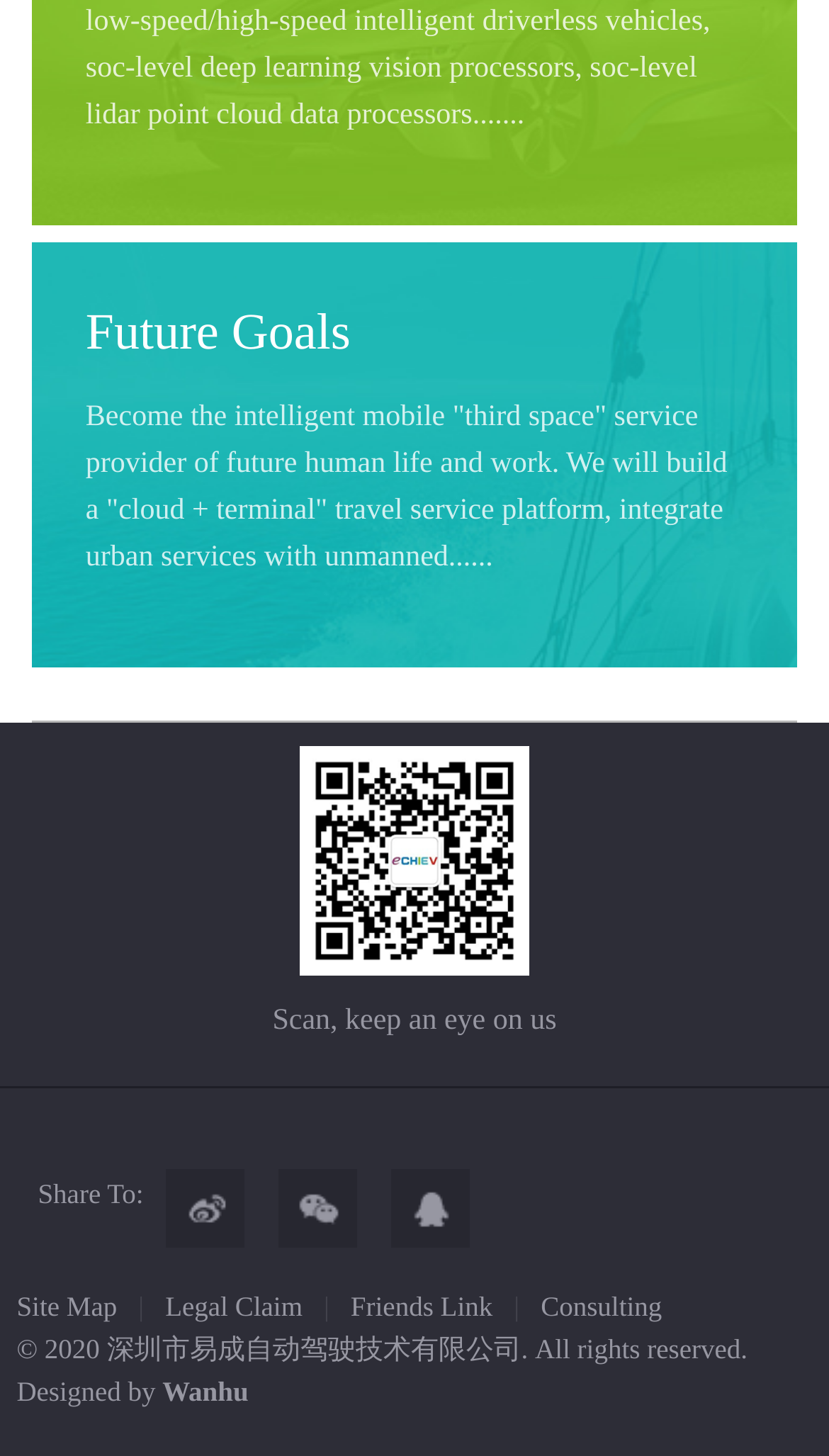Extract the bounding box coordinates of the UI element described by: "Site Map". The coordinates should include four float numbers ranging from 0 to 1, e.g., [left, top, right, bottom].

[0.02, 0.883, 0.141, 0.913]